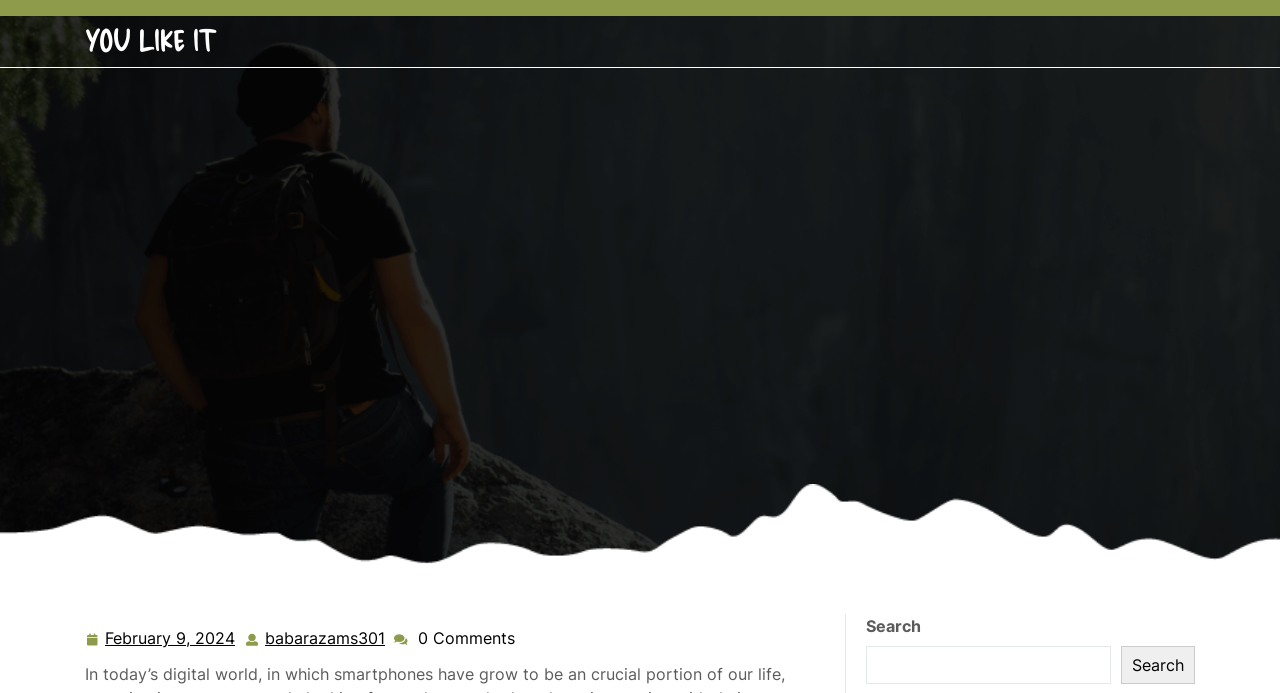Describe the webpage in detail, including text, images, and layout.

The webpage appears to be a blog post or article page. At the top, there is a title "Unlocking the Prospective Reworking Internet sites into Sport-Shifting Mobile Applications – YOU LIKE IT" which is also a link. Below the title, there are three links aligned horizontally: "YOU LIKE IT", "February 9, 2024 February 9, 2024", and "babarazams301 babarazams301". 

On the bottom right of the page, there is a search bar with a label "Search" and a search box where users can input their queries. Next to the search box, there is a "Search" button. Above the search bar, there is a text "0 Comments" indicating that there are no comments on the post.

The overall structure of the page is simple, with a clear title and minimal navigation elements. The search bar is conveniently located at the bottom right, making it easily accessible.